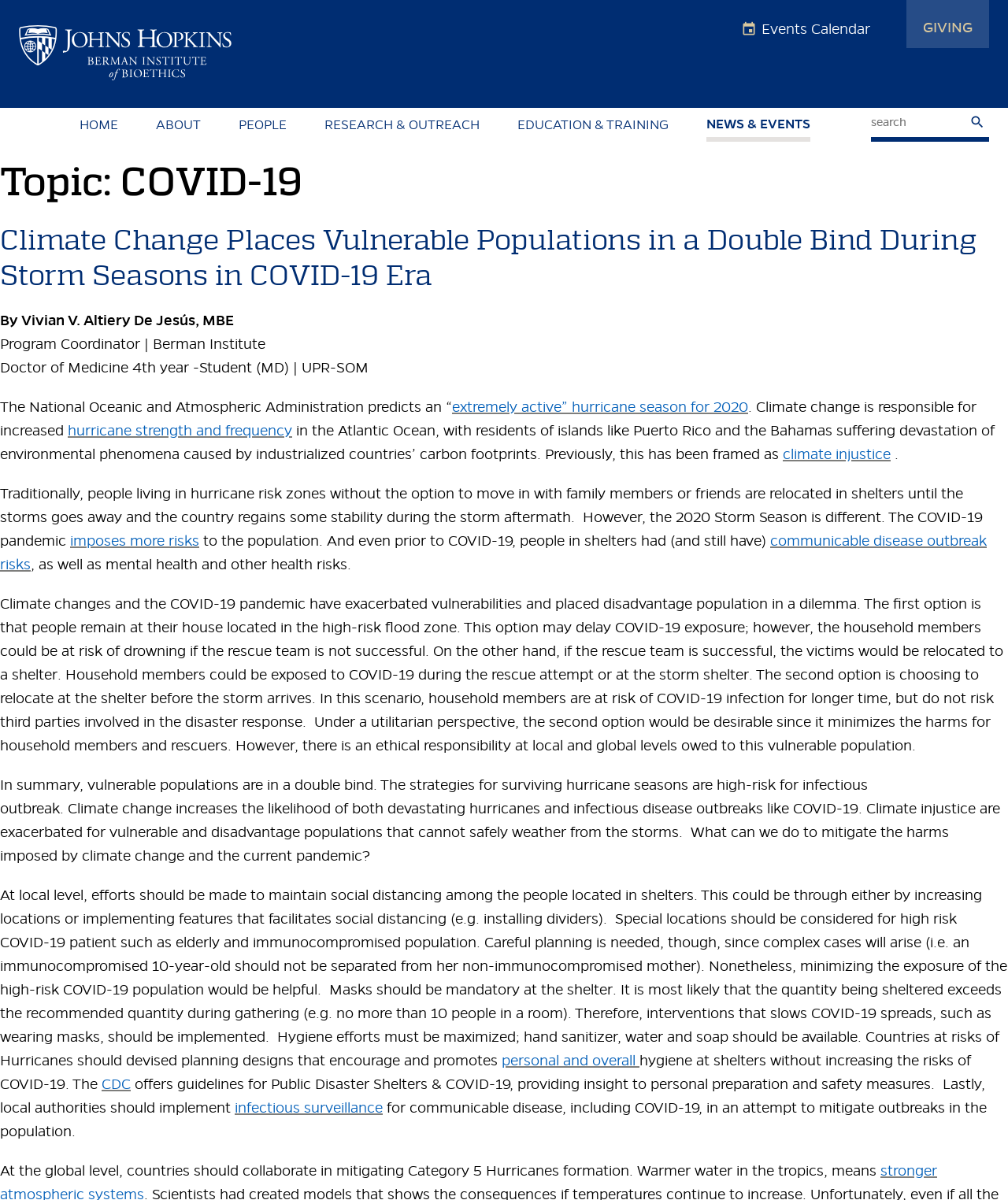What is the predicted hurricane season for 2020?
Please provide a comprehensive answer based on the visual information in the image.

The predicted hurricane season for 2020 can be determined by looking at the text 'The National Oceanic and Atmospheric Administration predicts an “extremely active” hurricane season for 2020'.